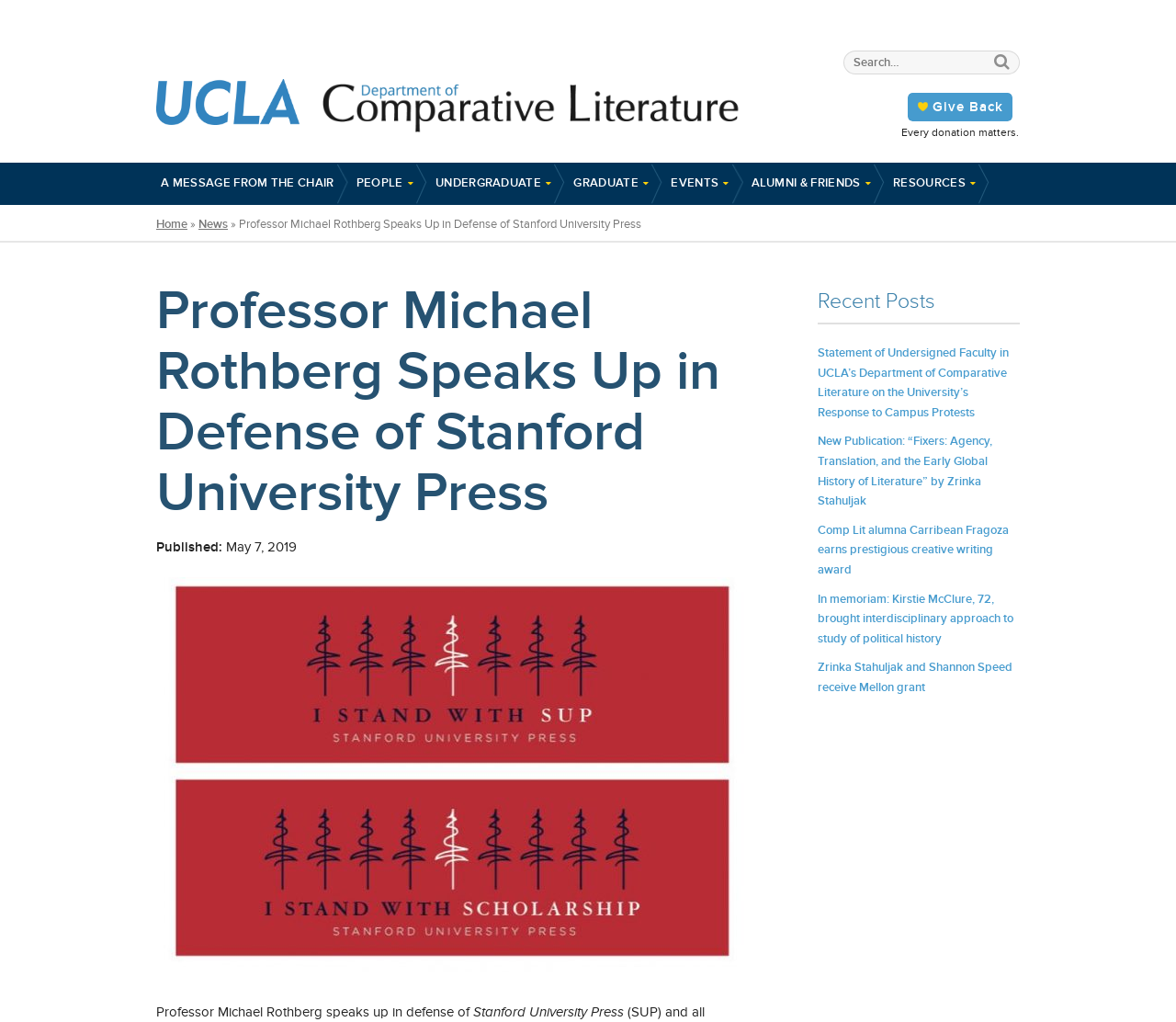Can you identify the bounding box coordinates of the clickable region needed to carry out this instruction: 'View the undergraduate program'? The coordinates should be four float numbers within the range of 0 to 1, stated as [left, top, right, bottom].

[0.37, 0.159, 0.469, 0.2]